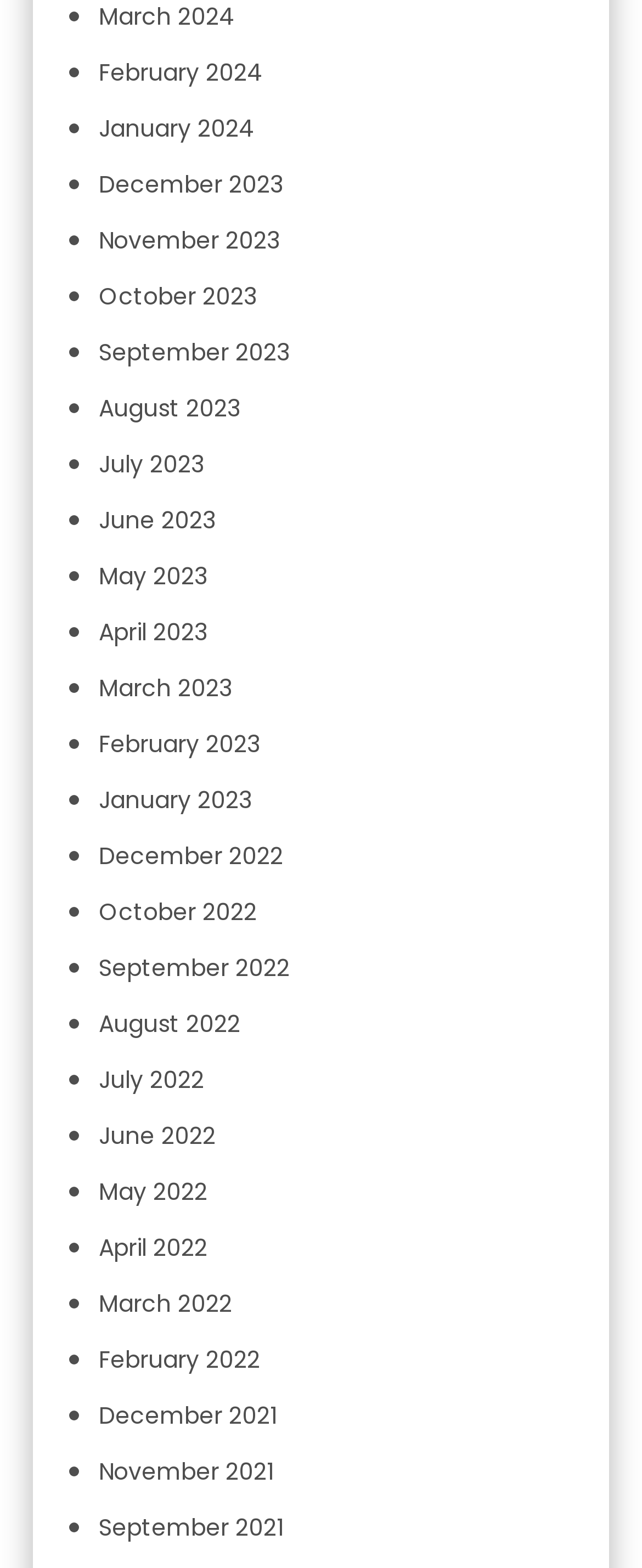Please determine the bounding box coordinates of the element's region to click for the following instruction: "View February 2023".

[0.154, 0.464, 0.405, 0.485]